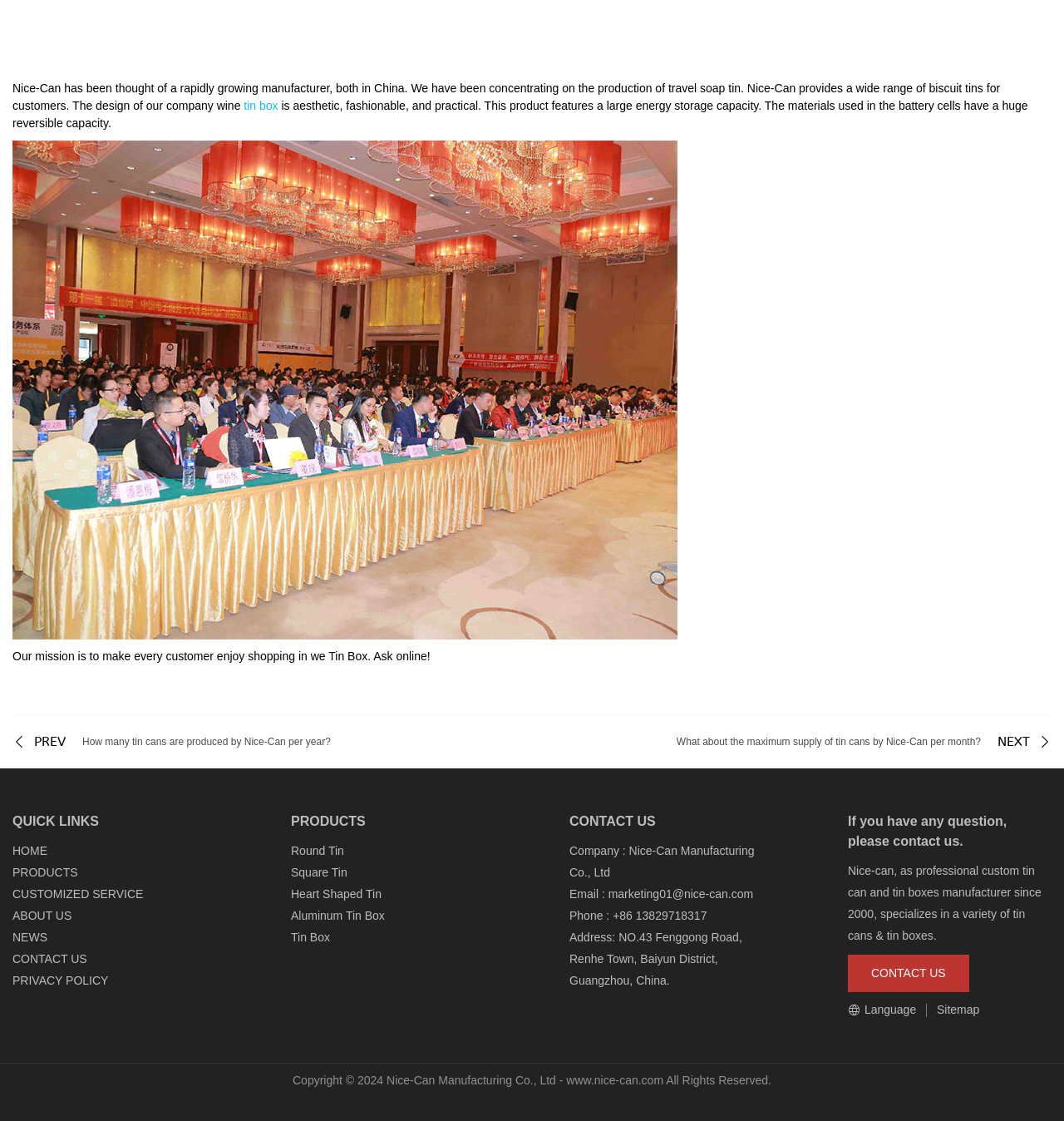Answer the question below with a single word or a brief phrase: 
What is the phone number of Nice-Can?

+86 13829718317